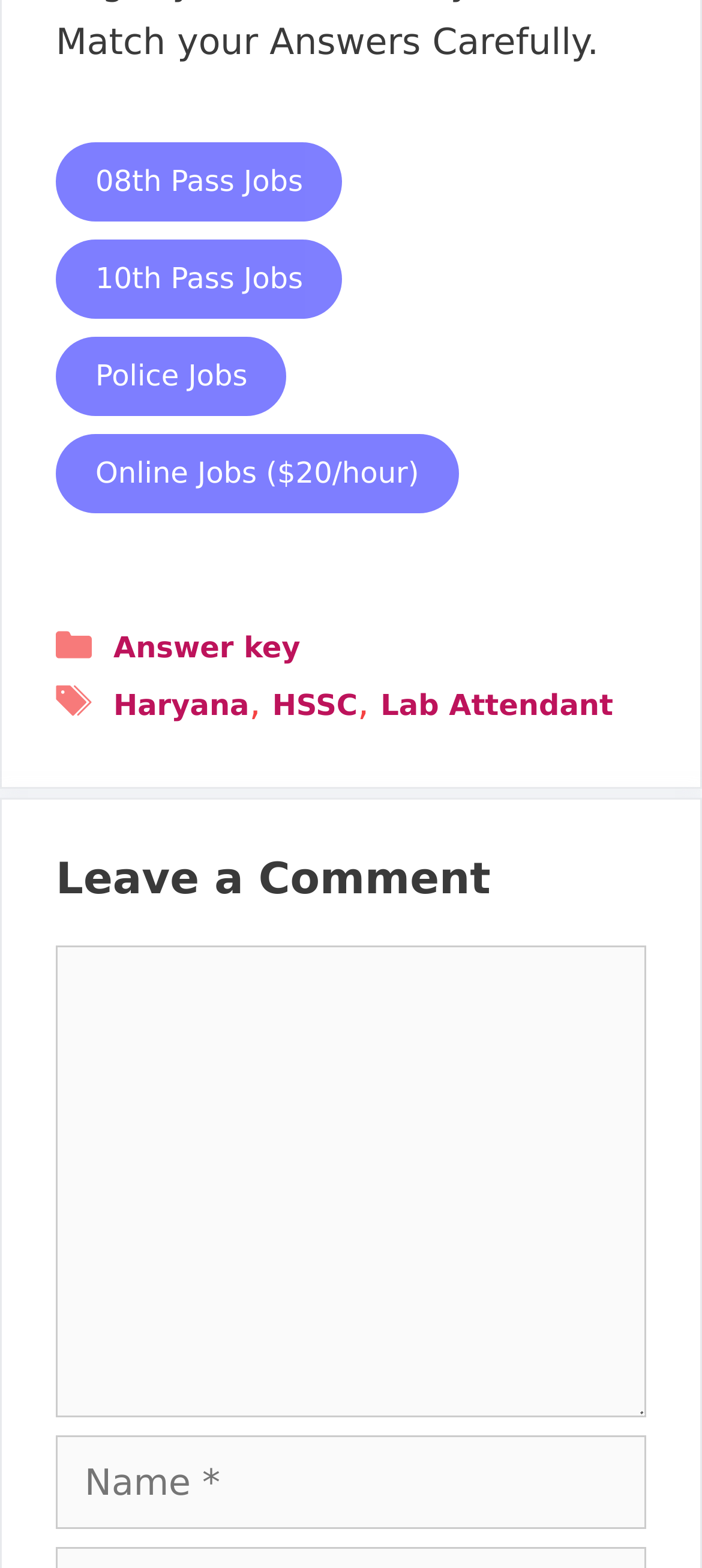Is the comment field required?
Can you give a detailed and elaborate answer to the question?

I checked the properties of the 'Comment' textbox and found that it has a 'required' attribute set to 'True', which means that the comment field is required.